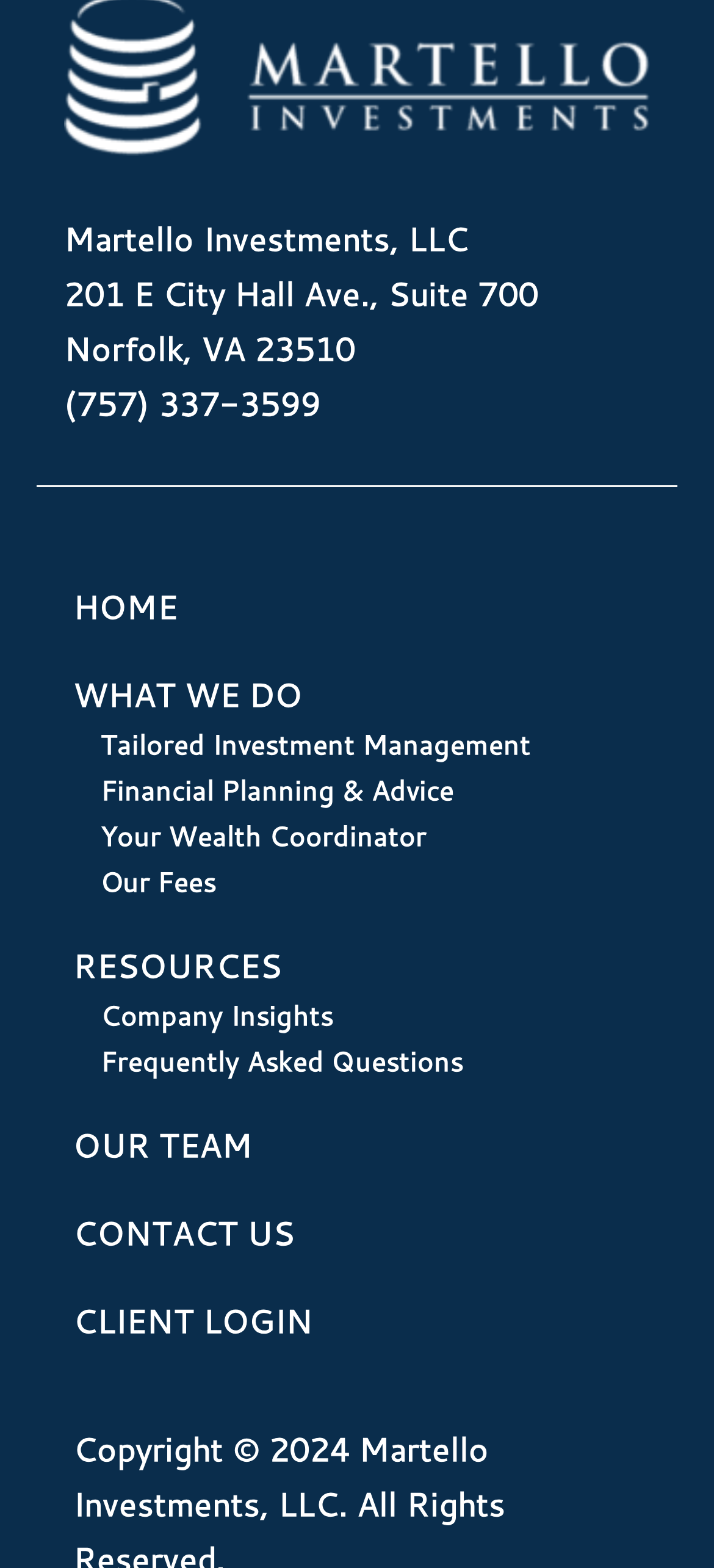Please determine the bounding box coordinates for the UI element described as: "Client Login".

[0.103, 0.828, 0.438, 0.856]